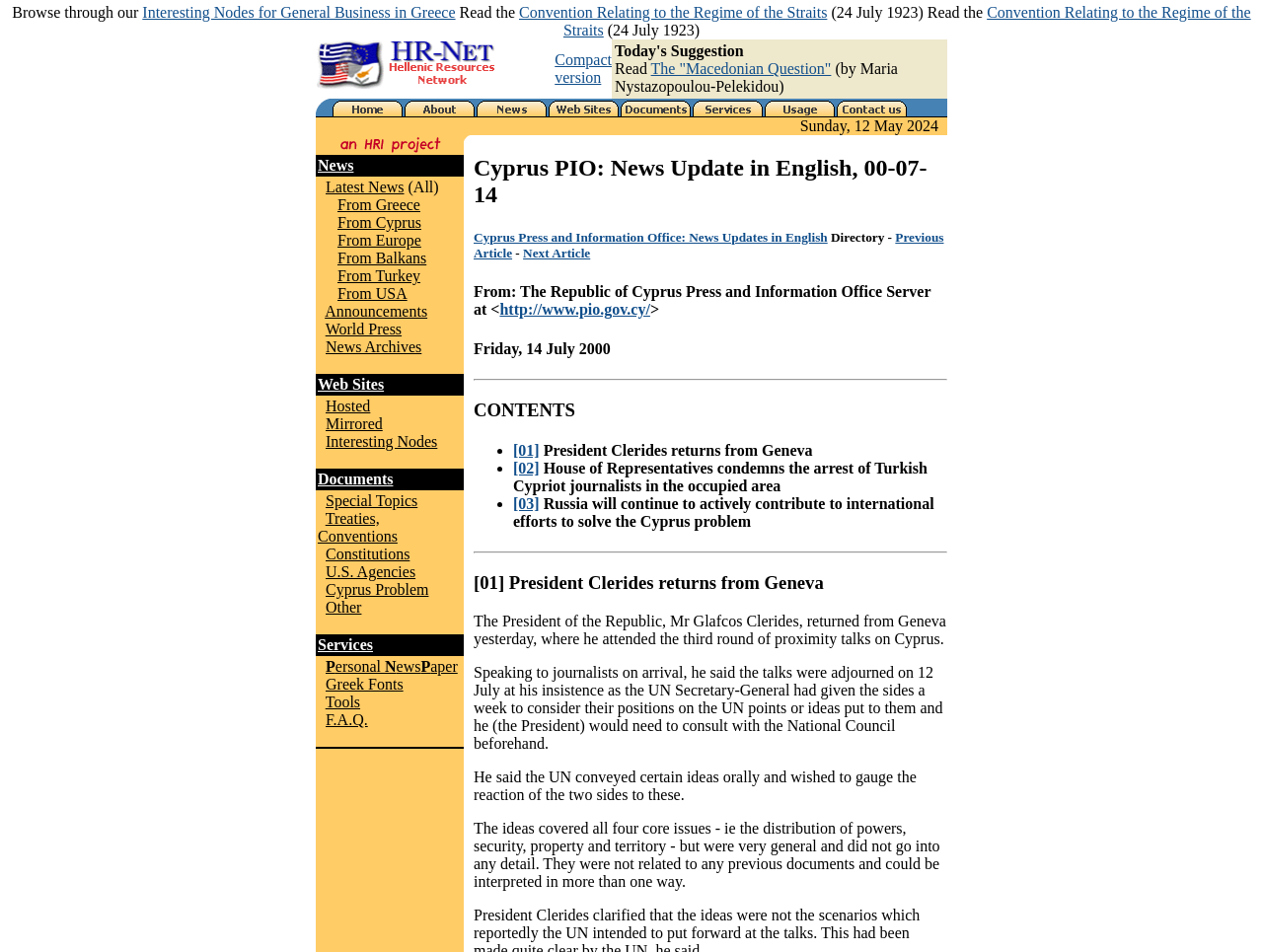Locate the bounding box coordinates of the area to click to fulfill this instruction: "Visit HR-Net - Hellenic Resources Network". The bounding box should be presented as four float numbers between 0 and 1, in the order [left, top, right, bottom].

[0.25, 0.079, 0.394, 0.096]